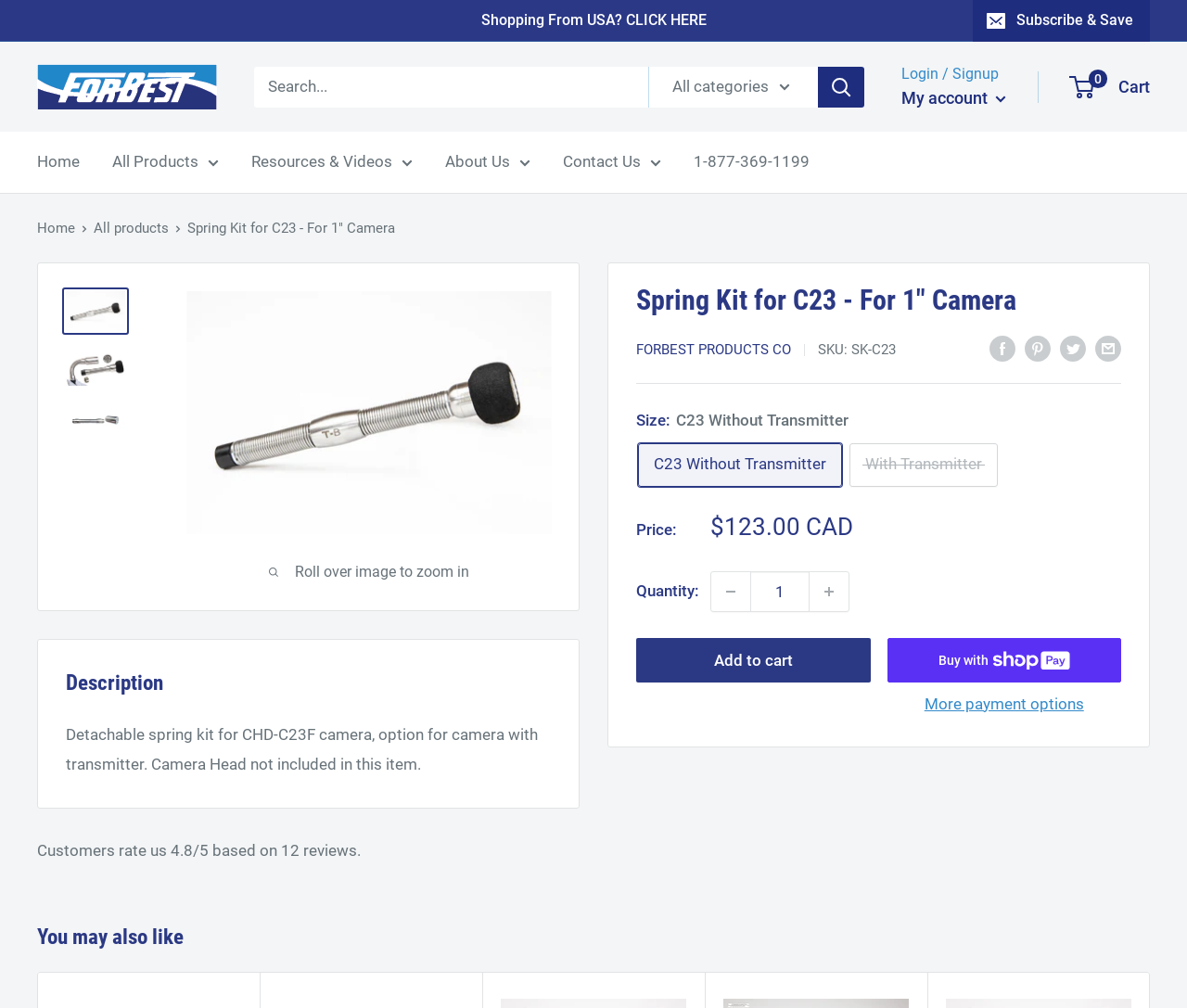Is there a search bar on the page?
Answer the question with a single word or phrase, referring to the image.

Yes